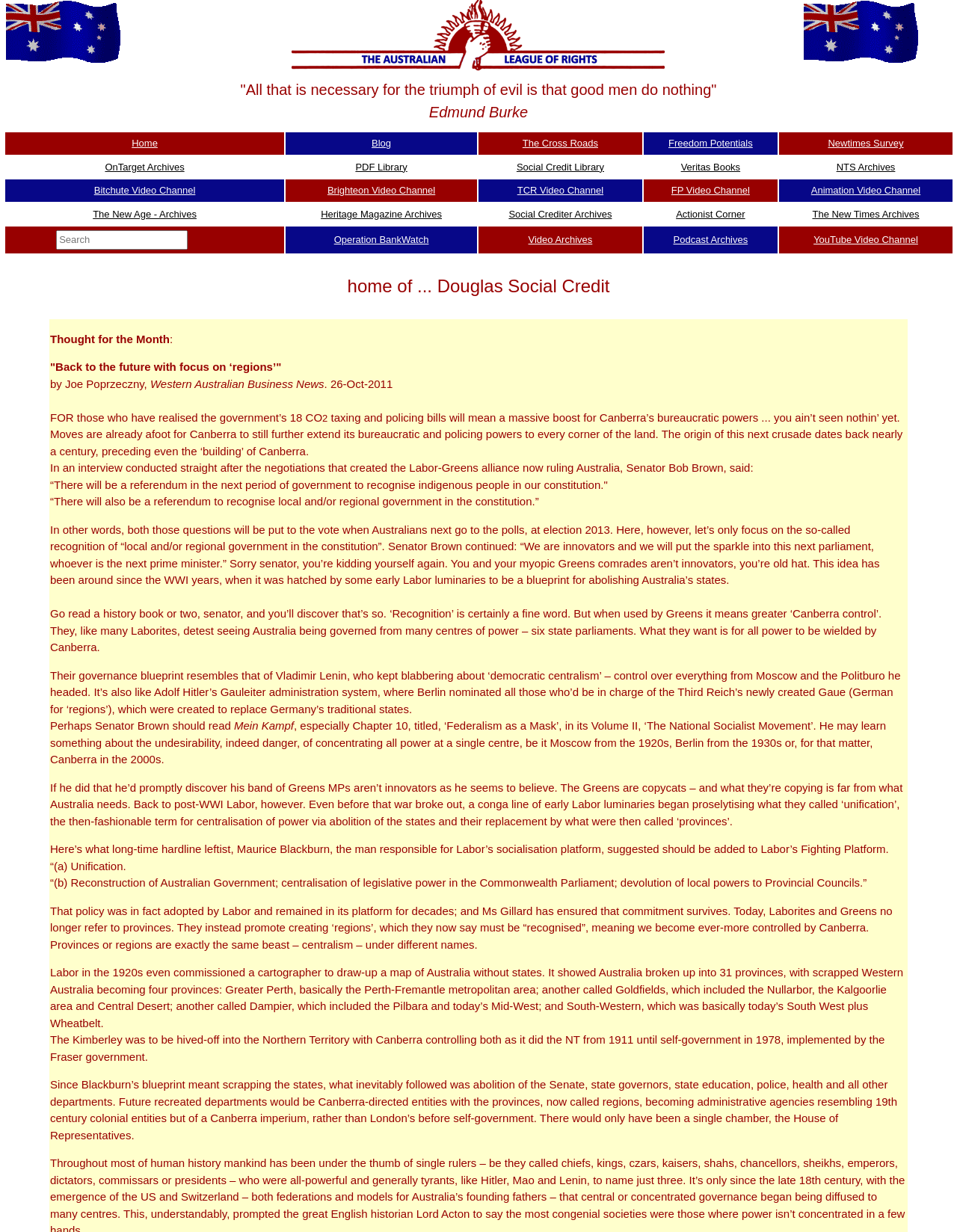Please locate the bounding box coordinates of the element that needs to be clicked to achieve the following instruction: "Explore Operation BankWatch". The coordinates should be four float numbers between 0 and 1, i.e., [left, top, right, bottom].

[0.349, 0.19, 0.448, 0.199]